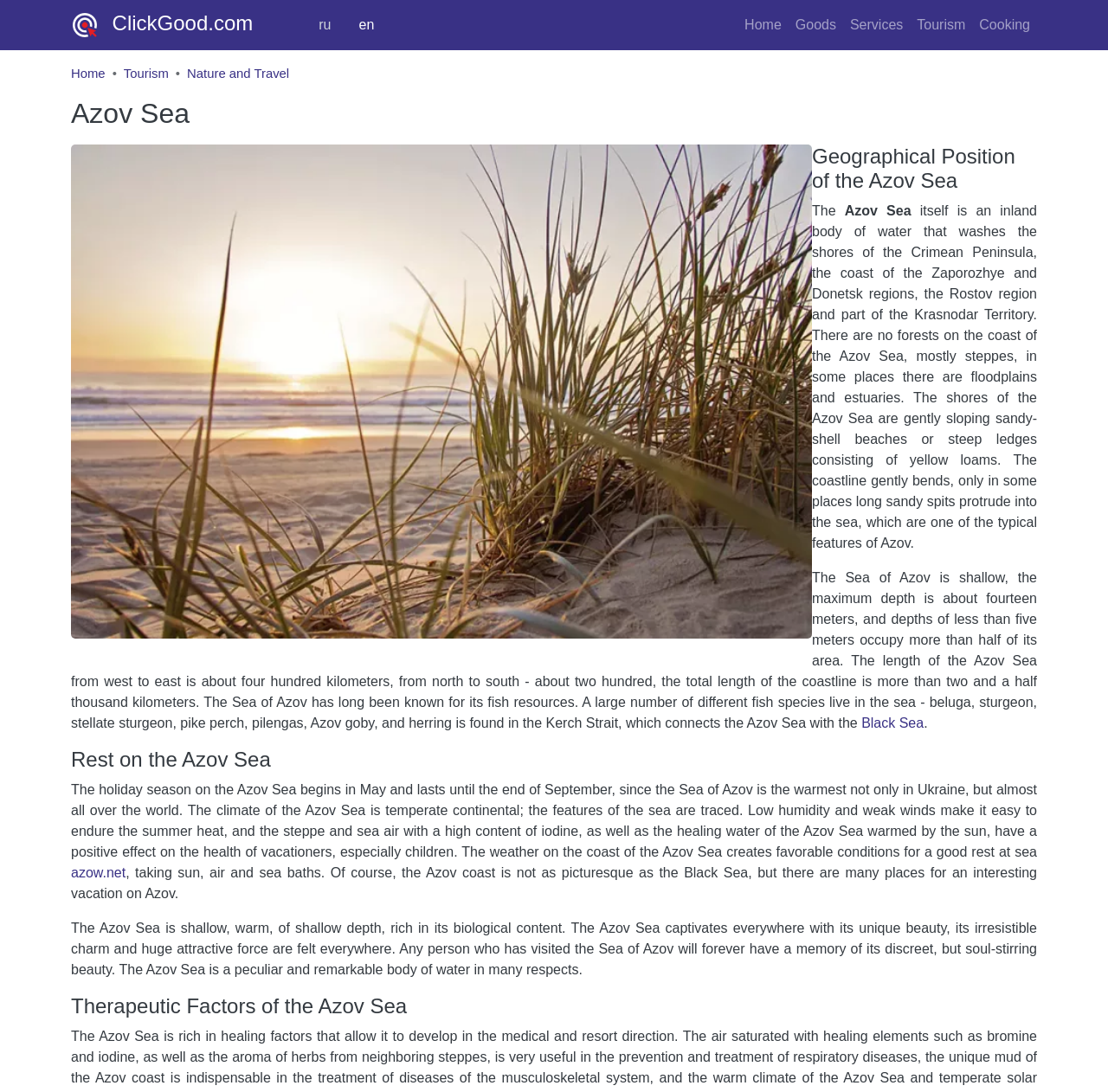Identify the bounding box coordinates of the clickable section necessary to follow the following instruction: "Click the link to learn more about the Black Sea". The coordinates should be presented as four float numbers from 0 to 1, i.e., [left, top, right, bottom].

[0.777, 0.656, 0.834, 0.669]